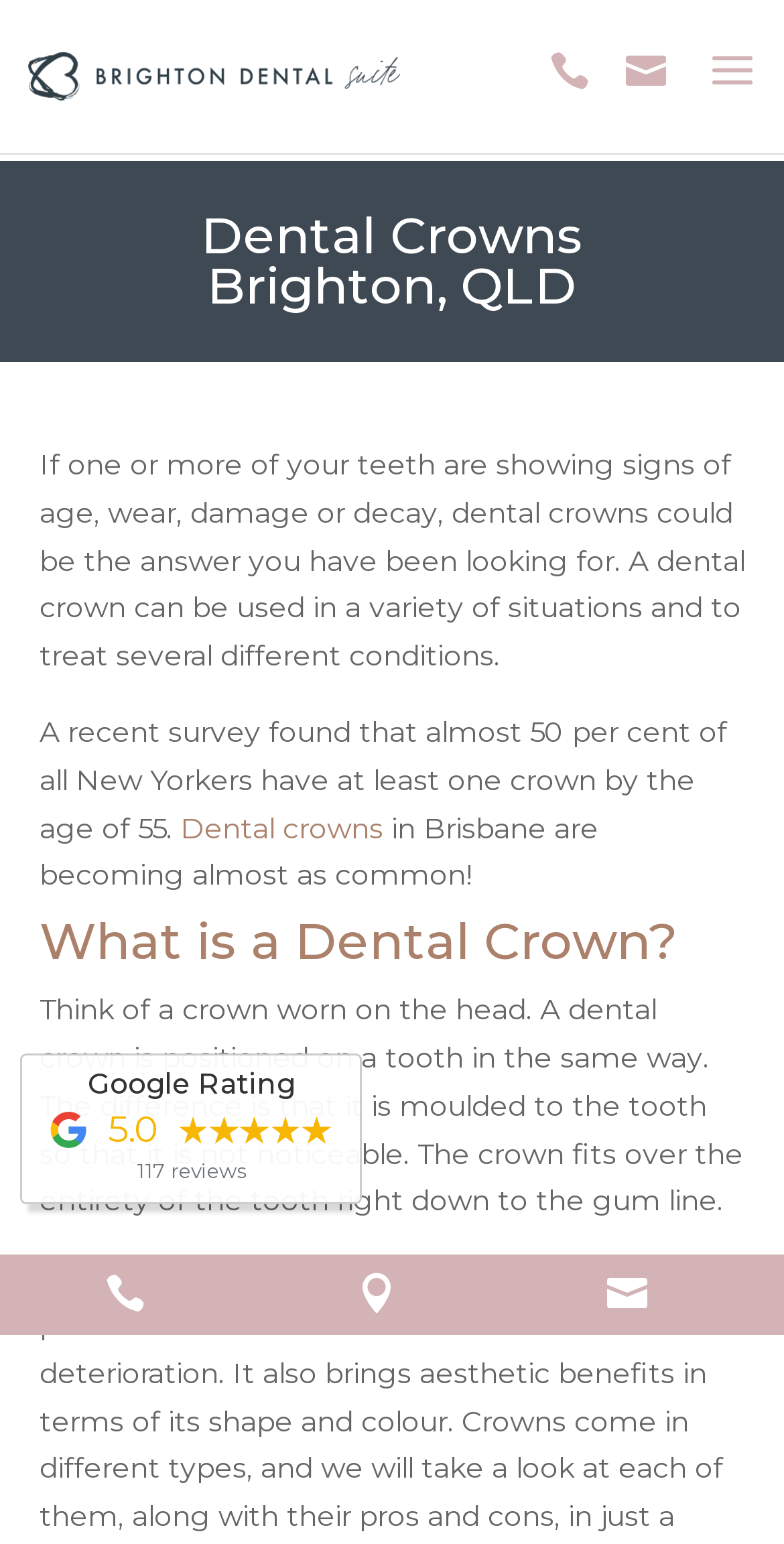What is a dental crown used for?
Please provide a detailed answer to the question.

According to the webpage, a dental crown can be used in a variety of situations and to treat several different conditions, such as age, wear, damage, or decay of teeth.